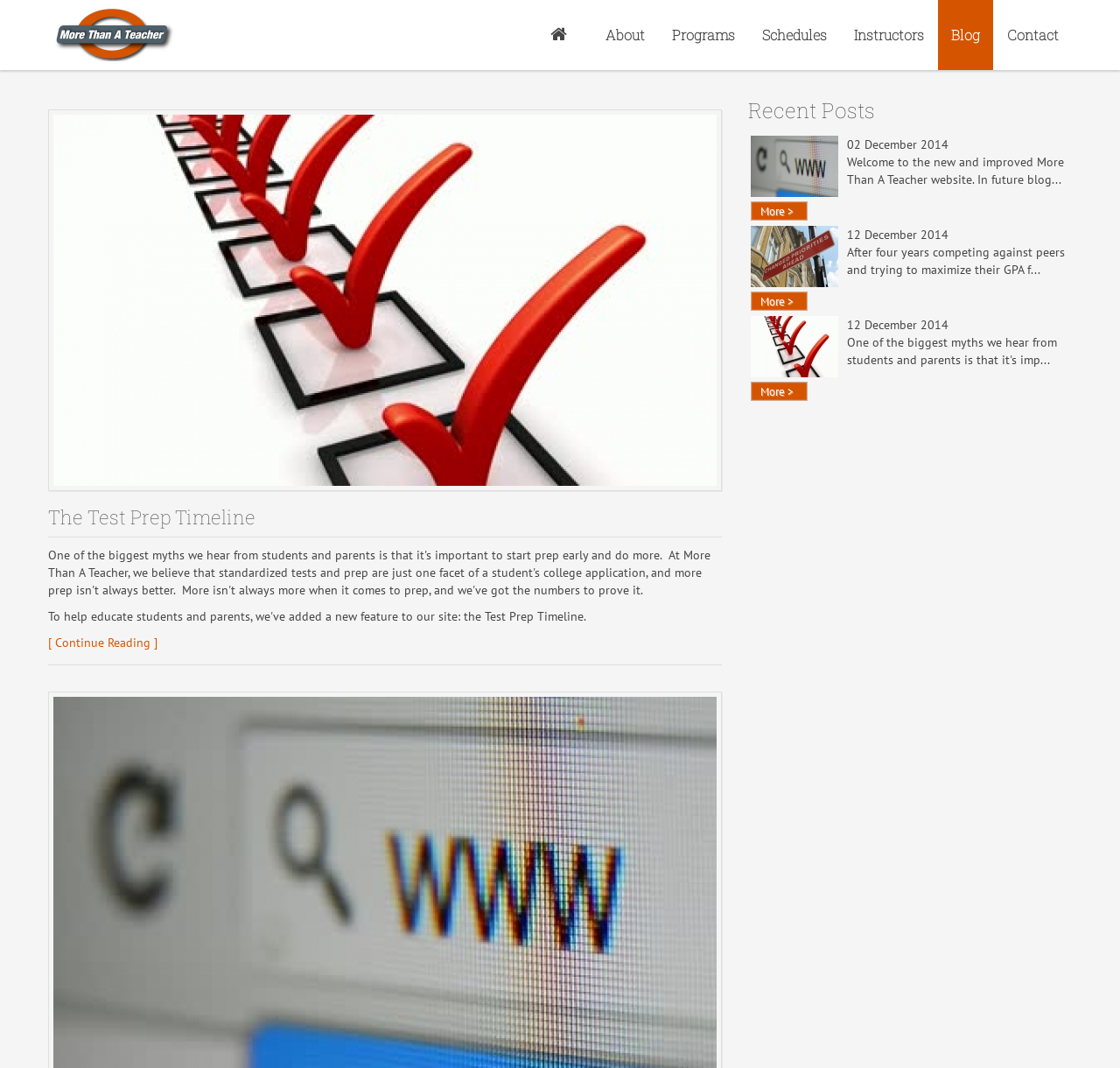Using the webpage screenshot, locate the HTML element that fits the following description and provide its bounding box: "title="The Test Prep Timeline"".

[0.043, 0.273, 0.645, 0.287]